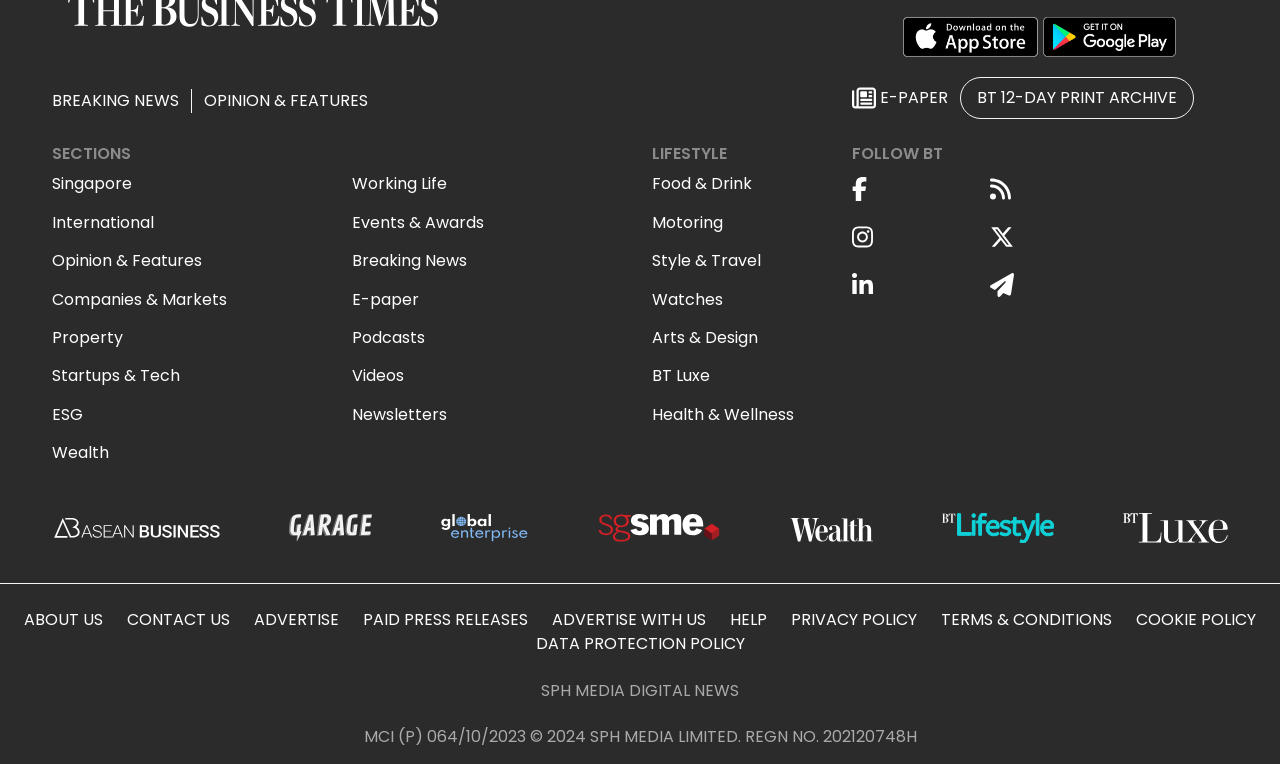Identify the bounding box for the UI element described as: "alt="Download on the Apple Store"". Ensure the coordinates are four float numbers between 0 and 1, formatted as [left, top, right, bottom].

[0.705, 0.021, 0.811, 0.075]